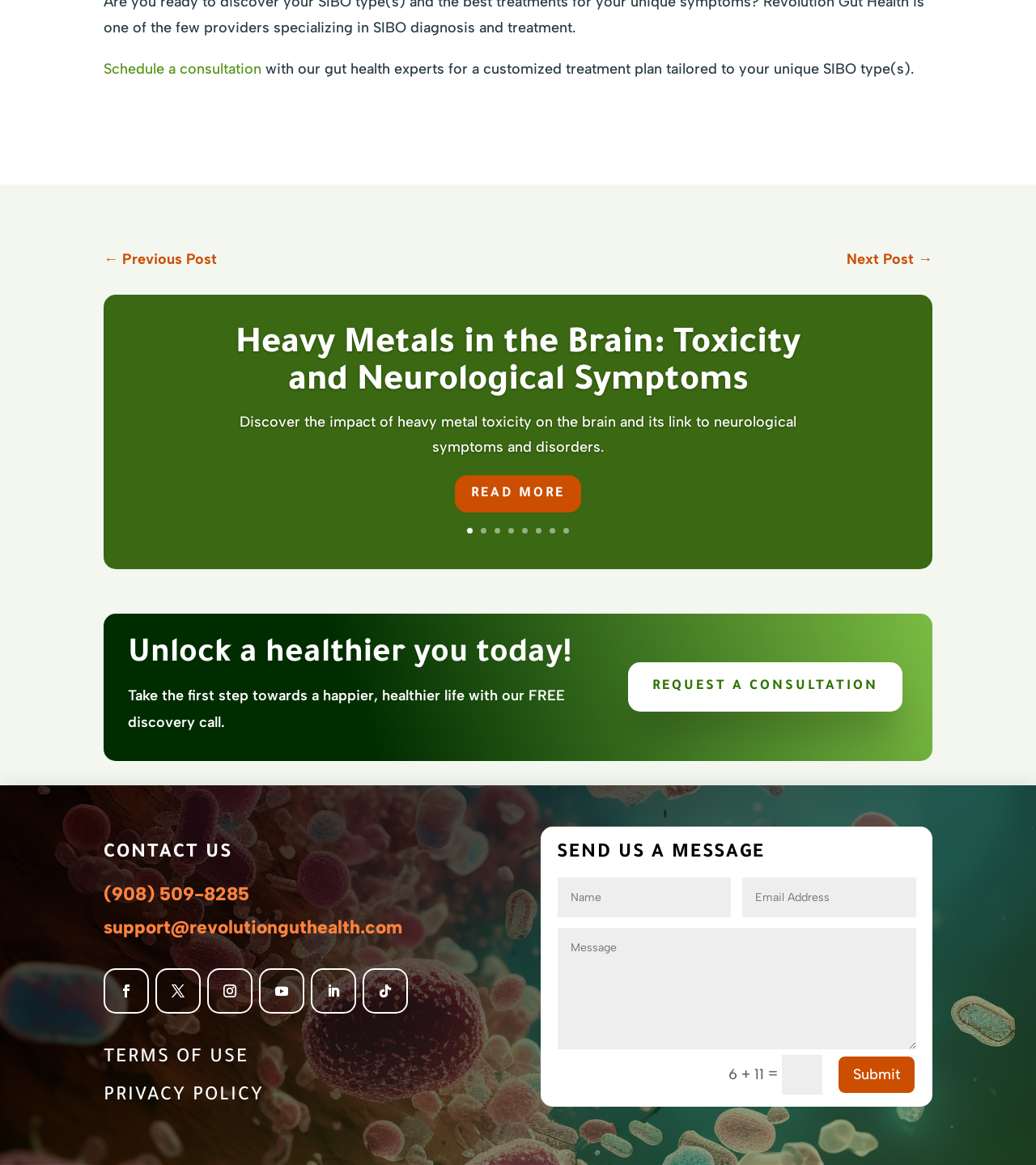Give a concise answer of one word or phrase to the question: 
What is the relationship between the webpage content and gut health?

Gut health experts